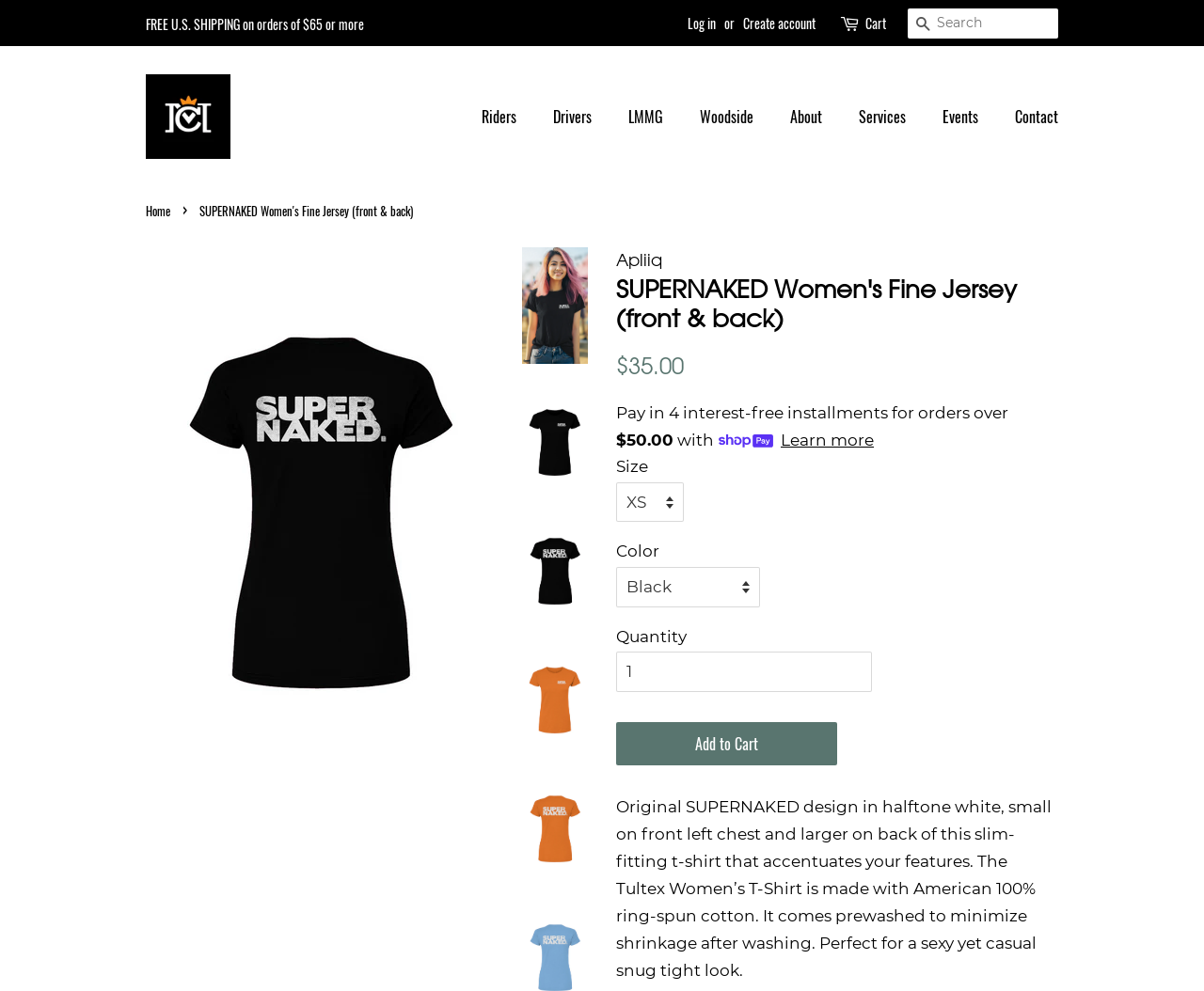Please provide the main heading of the webpage content.

SUPERNAKED Women's Fine Jersey (front & back)